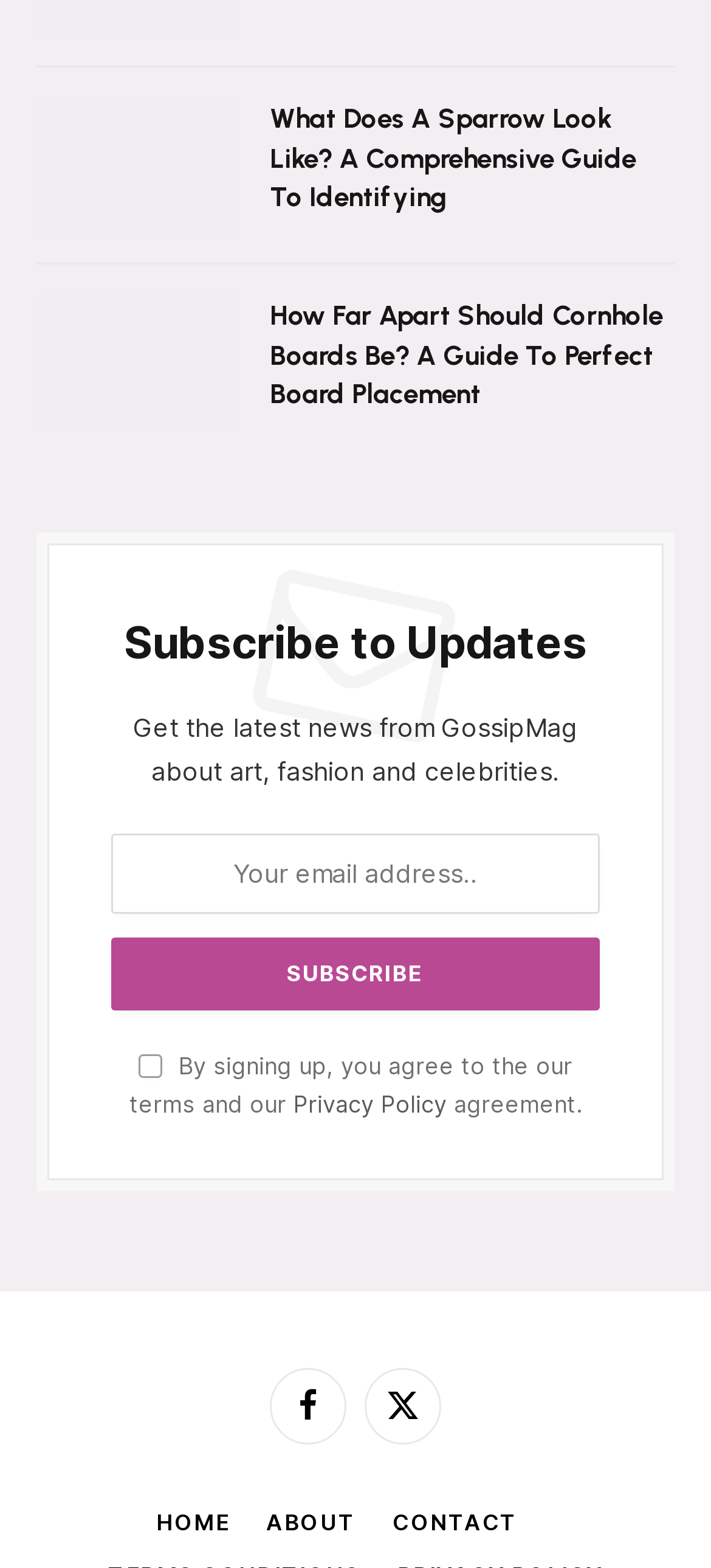Using the webpage screenshot, locate the HTML element that fits the following description and provide its bounding box: "X (Twitter)".

[0.513, 0.873, 0.621, 0.922]